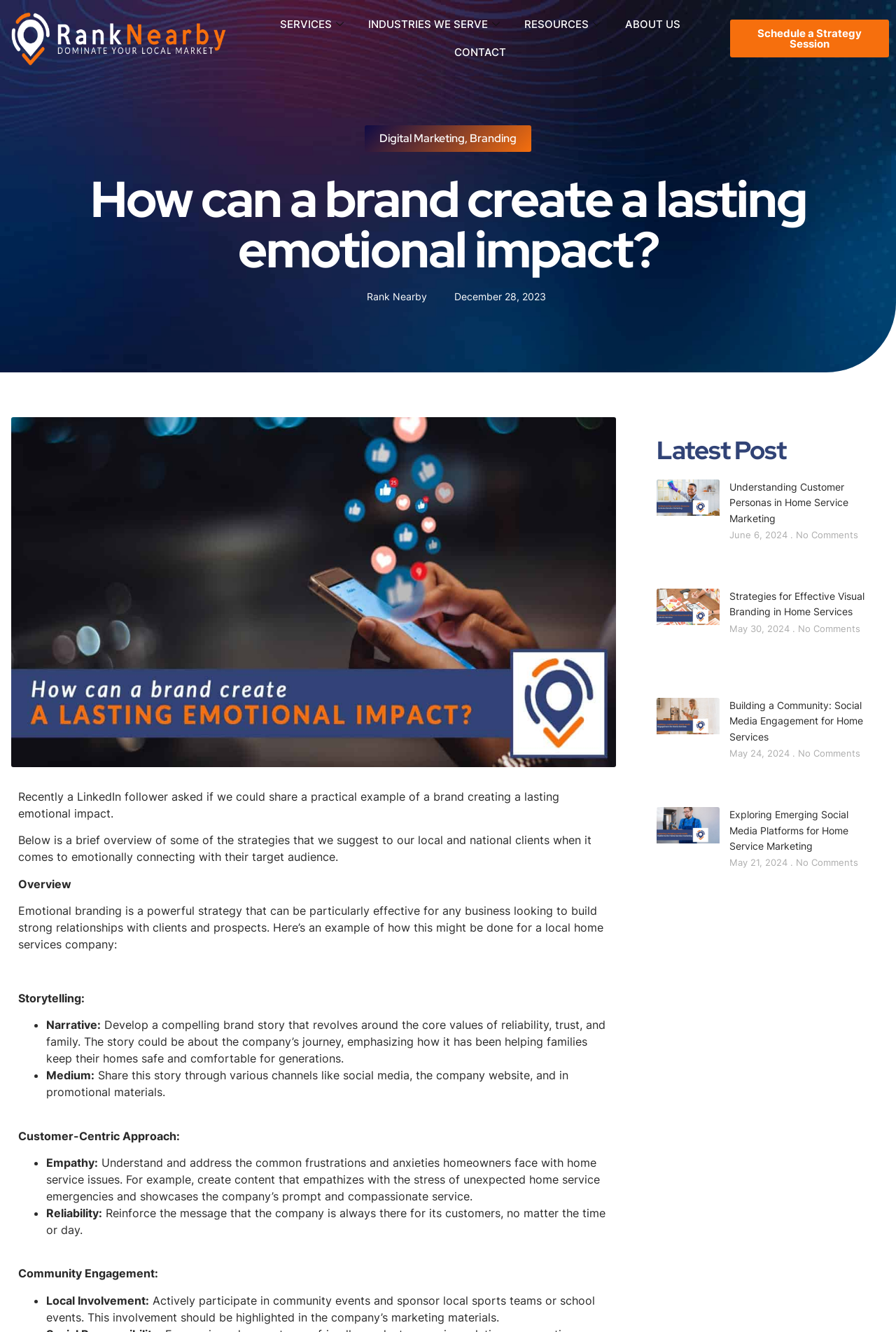Based on the element description "SERVICES", predict the bounding box coordinates of the UI element.

[0.301, 0.008, 0.399, 0.029]